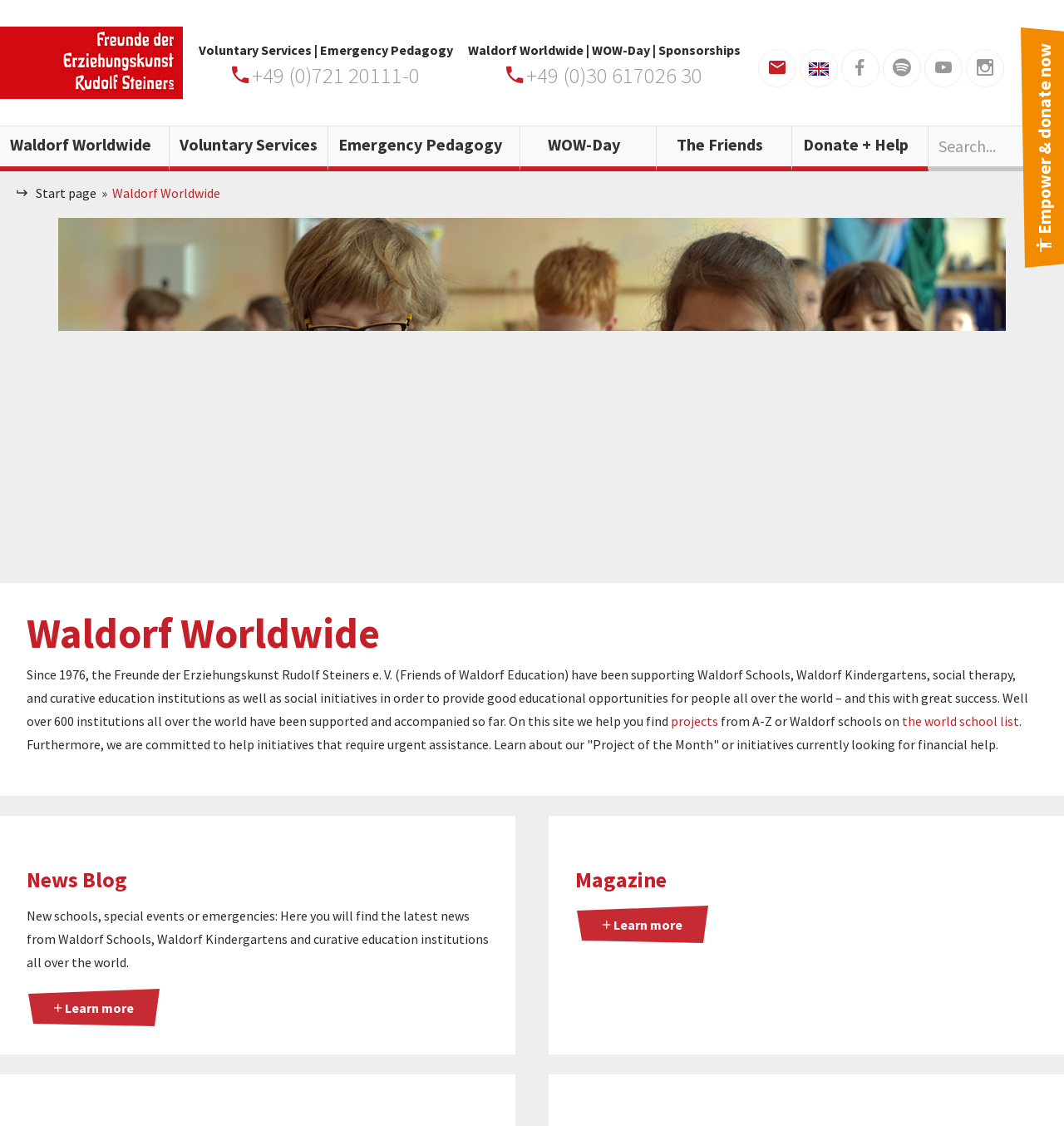Determine the bounding box coordinates of the clickable element to complete this instruction: "Click on the 'Home' link". Provide the coordinates in the format of four float numbers between 0 and 1, [left, top, right, bottom].

[0.0, 0.047, 0.172, 0.062]